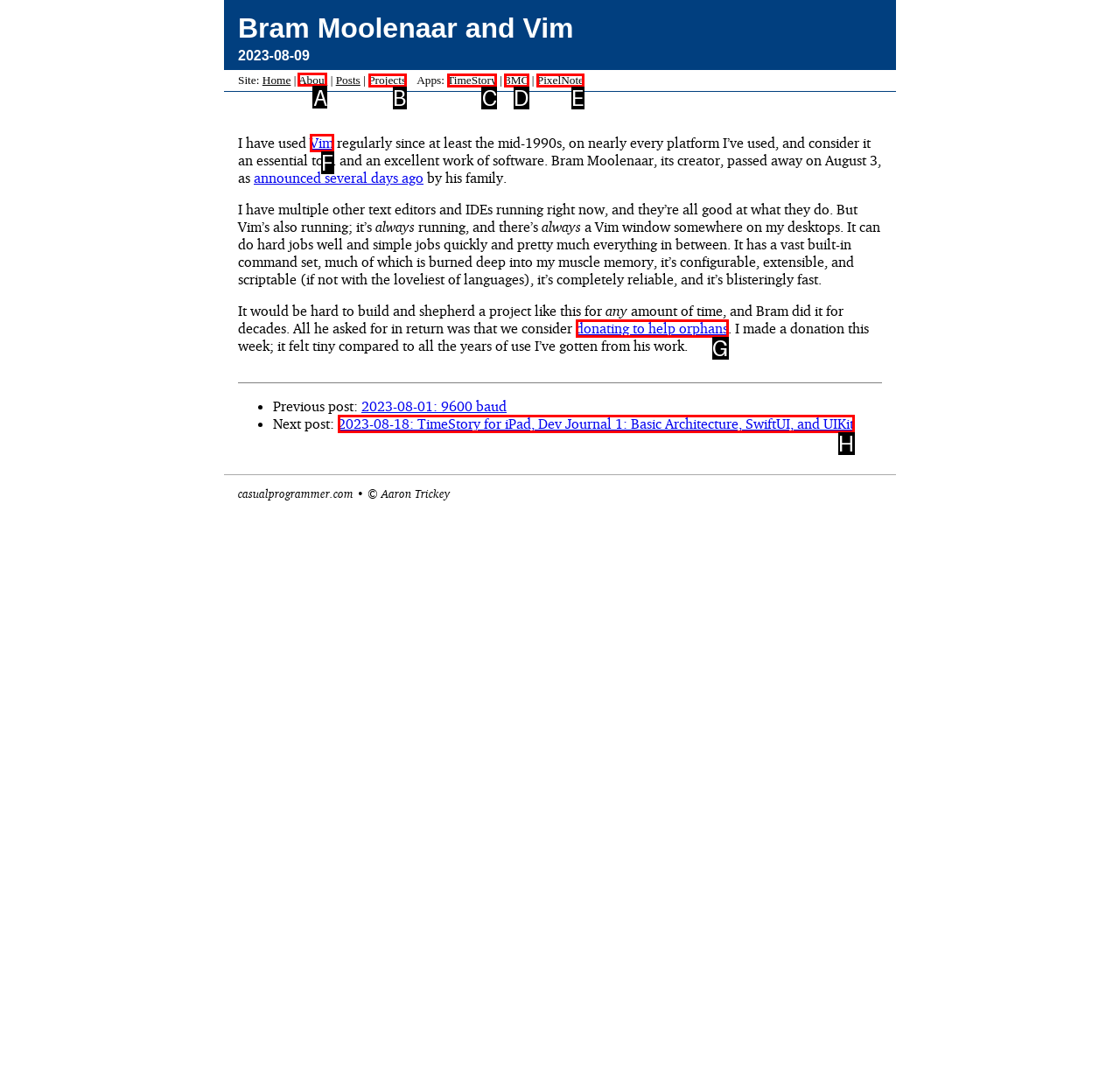Which UI element's letter should be clicked to achieve the task: Visit the 'About' page
Provide the letter of the correct choice directly.

A